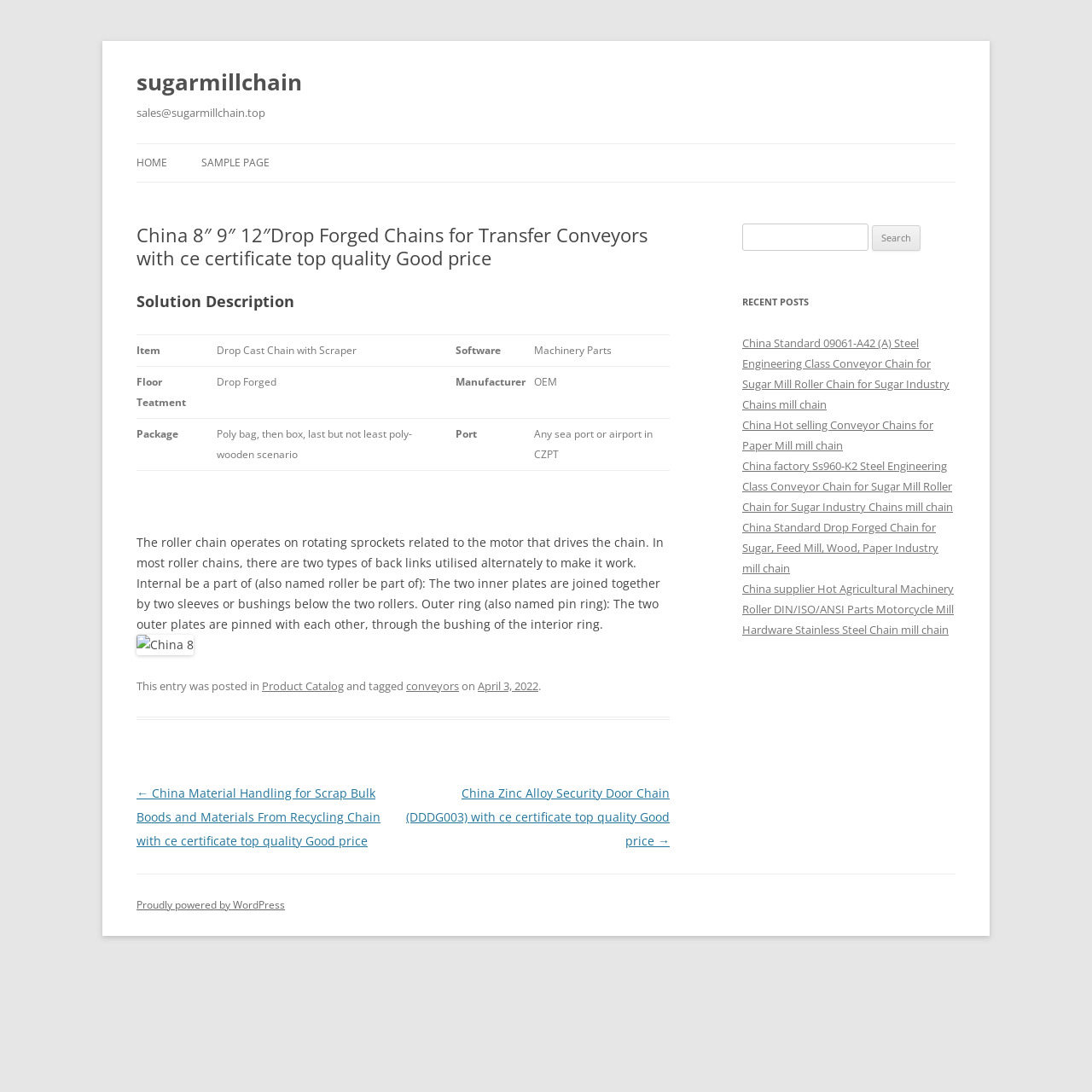What is the purpose of the roller chain?
Please respond to the question thoroughly and include all relevant details.

According to the webpage content, specifically the text 'The roller chain operates on rotating sprockets related to the motor that drives the chain.', it can be inferred that the purpose of the roller chain is to operate on rotating sprockets.